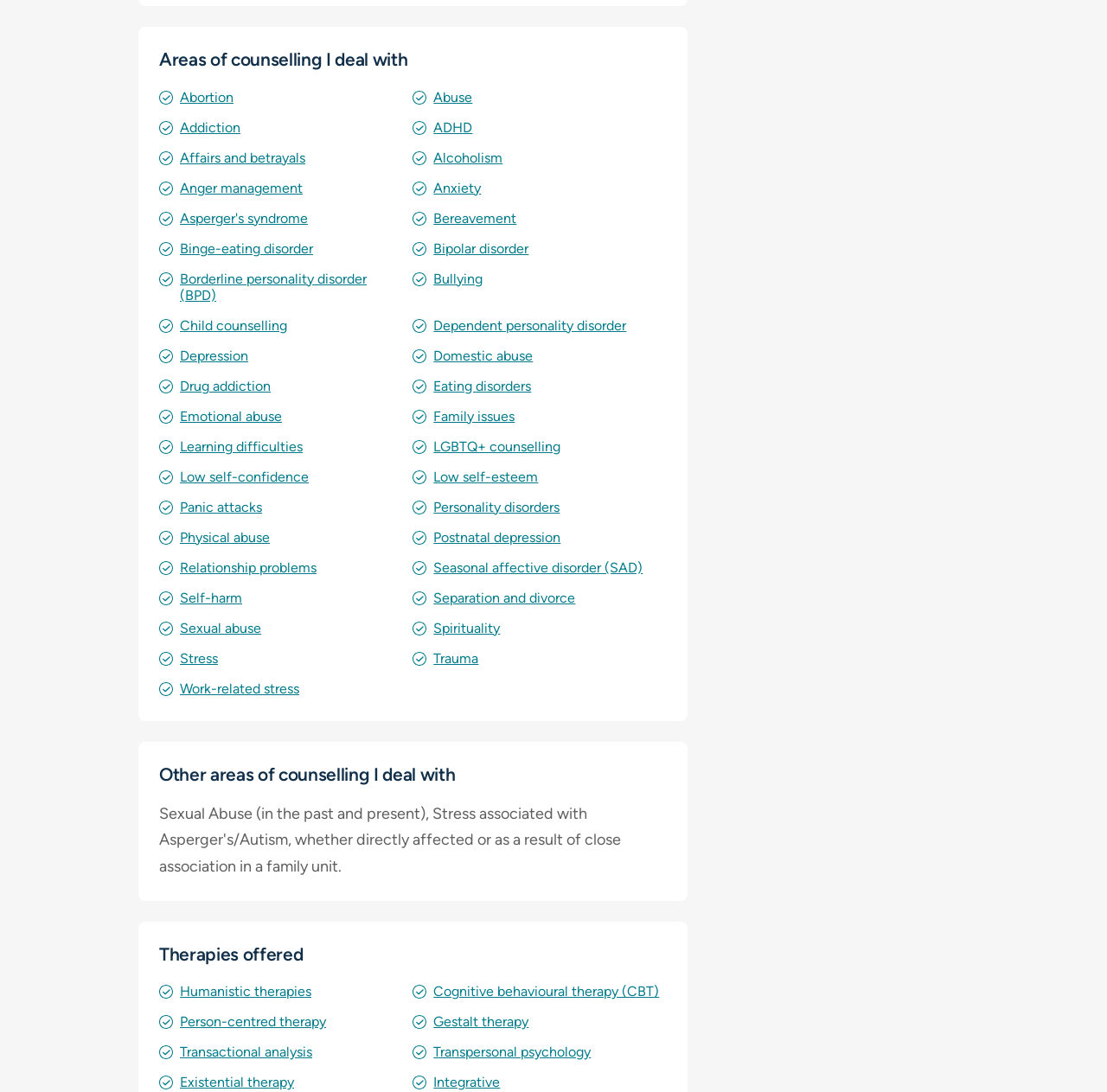Answer briefly with one word or phrase:
Is there a counselling area related to relationships?

Yes